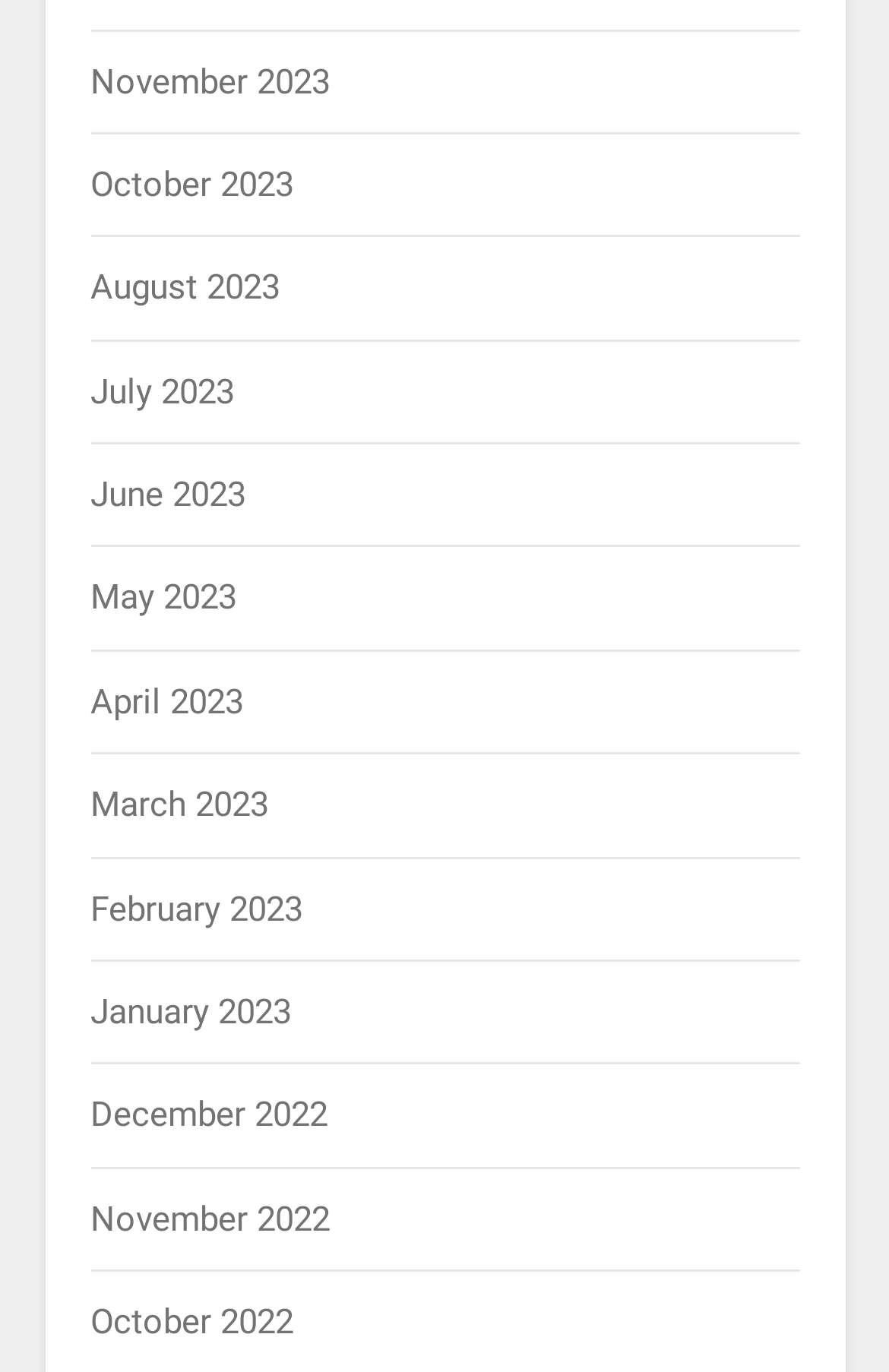Please identify the bounding box coordinates for the region that you need to click to follow this instruction: "view November 2023".

[0.101, 0.044, 0.371, 0.074]